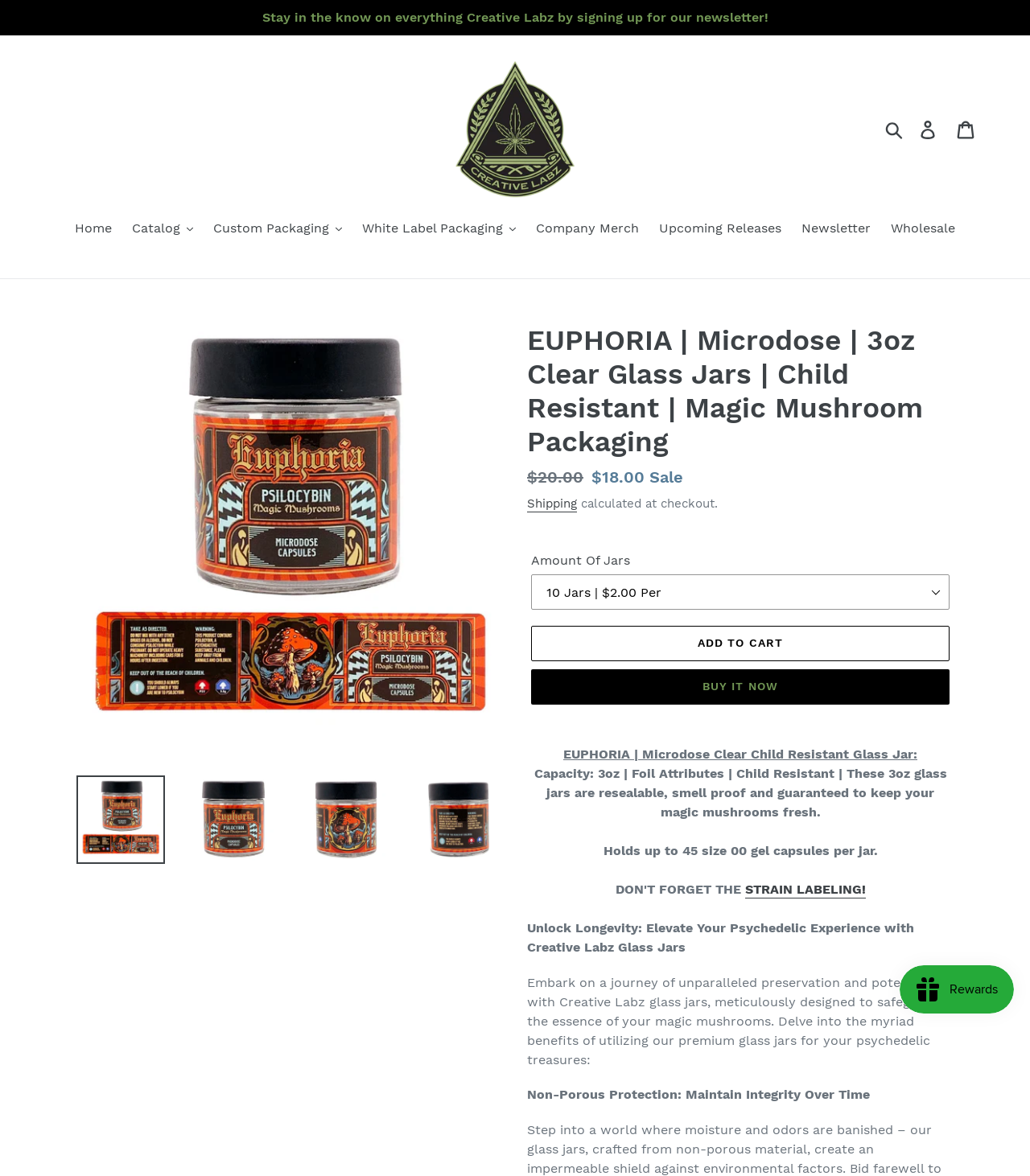What is the purpose of the glass jar?
Give a comprehensive and detailed explanation for the question.

I inferred the answer by reading the product description, which mentions that the glass jar is 'guaranteed to keep your magic mushrooms fresh'. This suggests that the primary purpose of the jar is to preserve the freshness of the mushrooms.